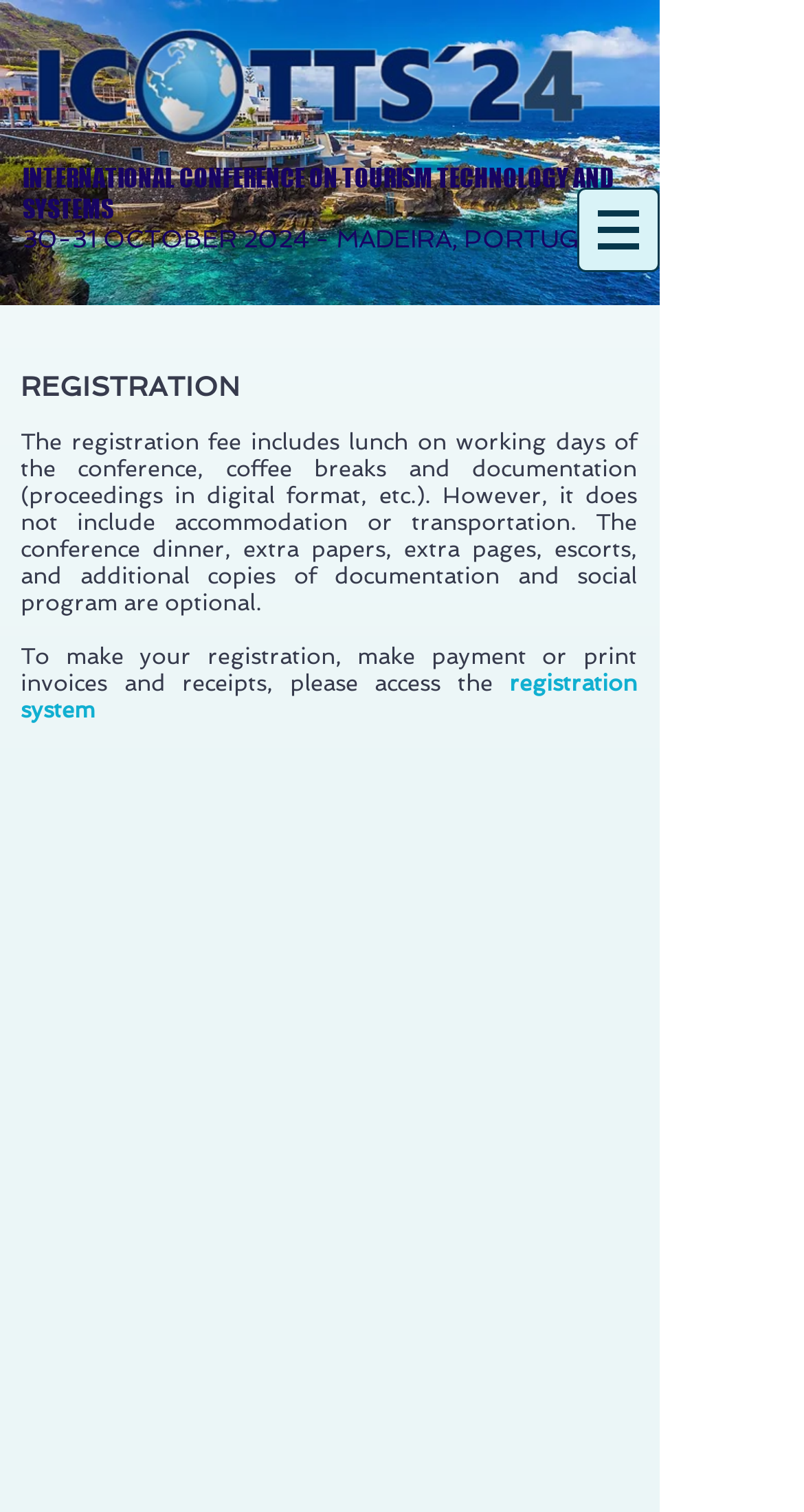Analyze the image and deliver a detailed answer to the question: What is the conference name?

I found the conference name by looking at the heading element on the webpage, which is 'INTERNATIONAL CONFERENCE ON TOURISM TECHNOLOGY AND SYSTEMS 30-31 OCTOBER 2024 - MADEIRA, PORTUGAL'.